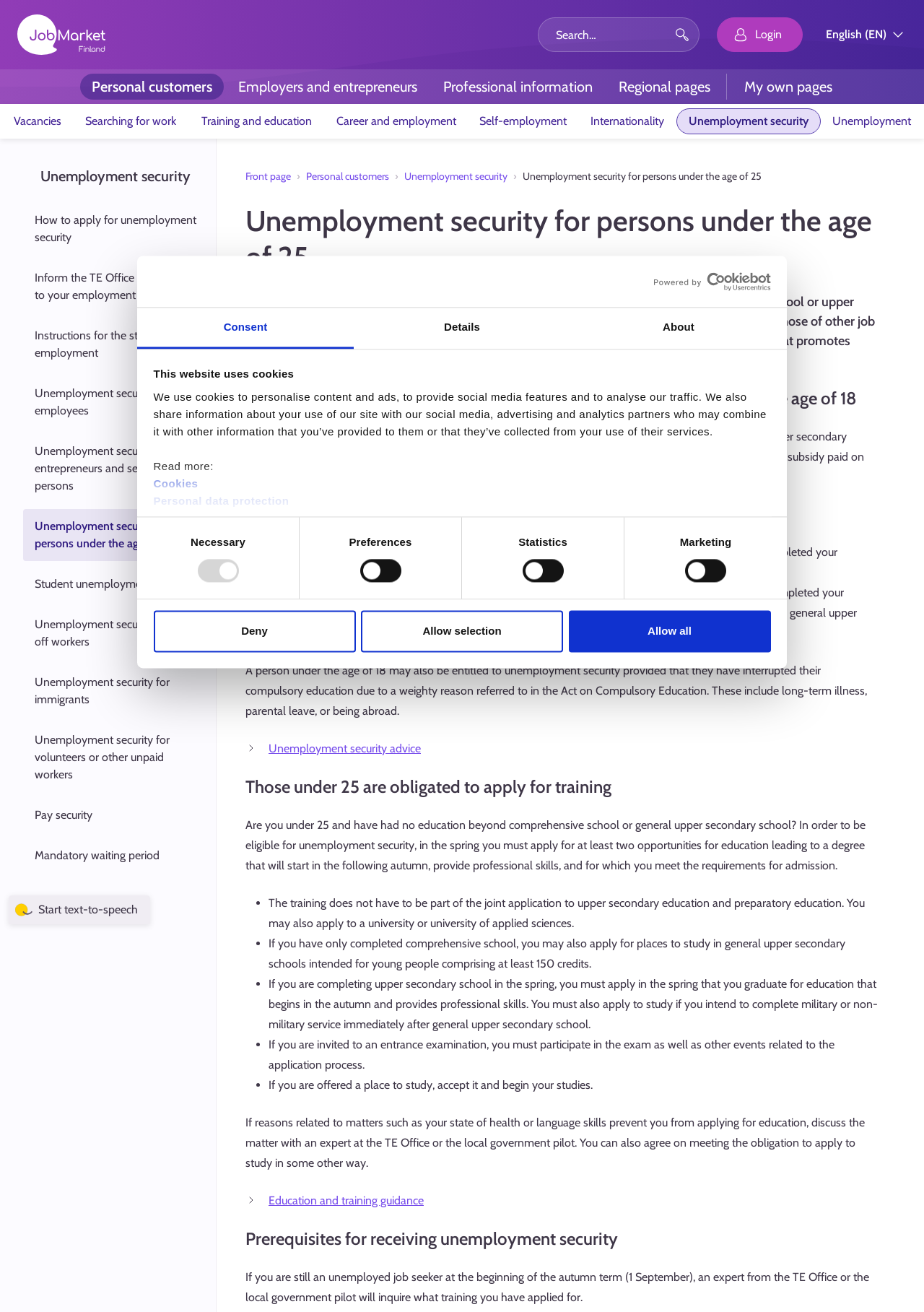Provide the bounding box coordinates for the area that should be clicked to complete the instruction: "Get unemployment security advice".

[0.291, 0.565, 0.455, 0.575]